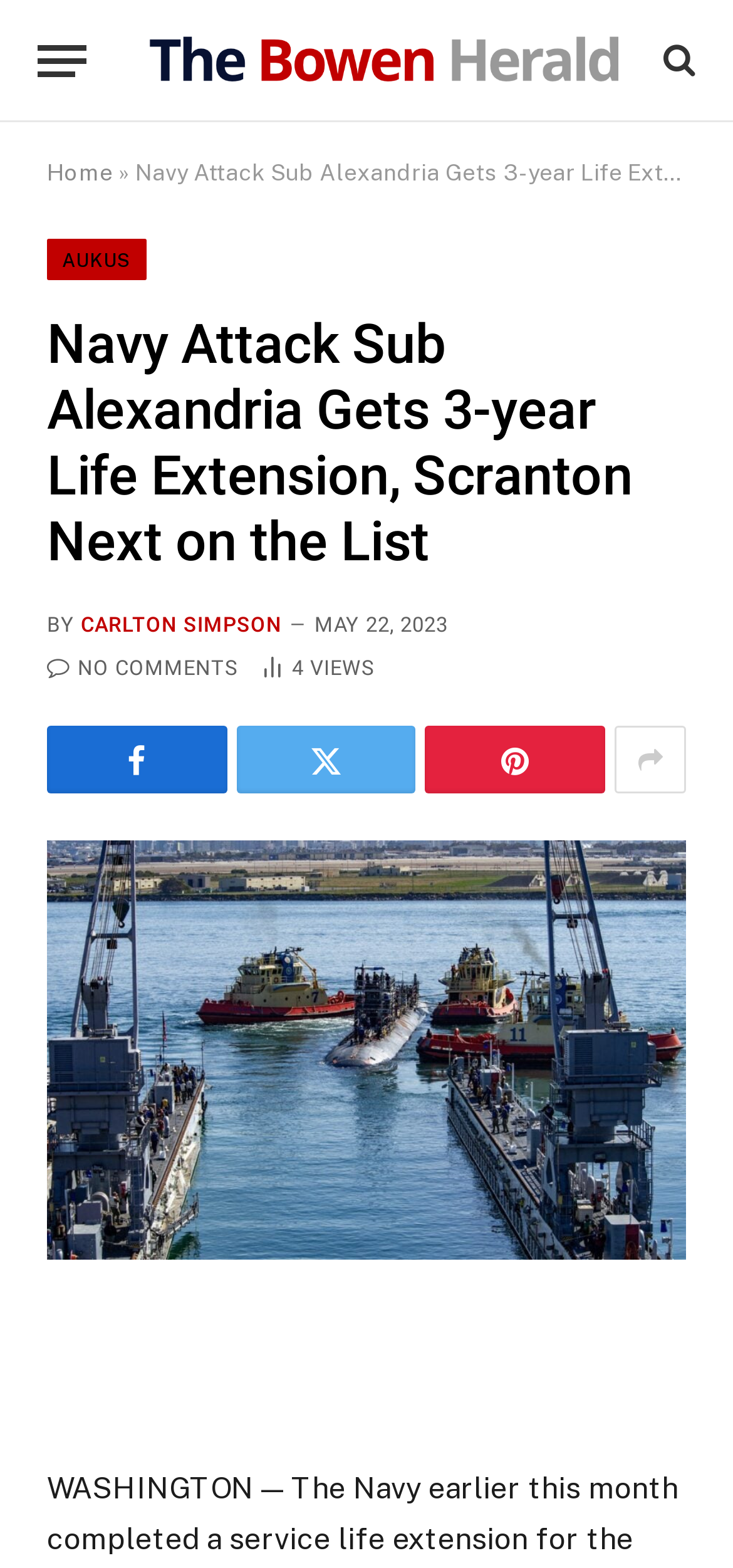Please find the main title text of this webpage.

Navy Attack Sub Alexandria Gets 3-year Life Extension, Scranton Next on the List